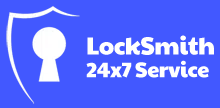Give a detailed explanation of what is happening in the image.

The image prominently features a vibrant blue background with a graphic shield design that encapsulates a keyhole, symbolizing security and trust. Overlaying this design is bold, white text that reads "LockSmith," followed by "24x7 Service," indicating the availability of round-the-clock locksmith services. This visual representation is likely intended to convey a sense of protection and reliability, ensuring potential customers know they can access locksmith assistance at any hour. The overall aesthetic is modern and straightforward, effectively communicating the key message of safety and constant support.